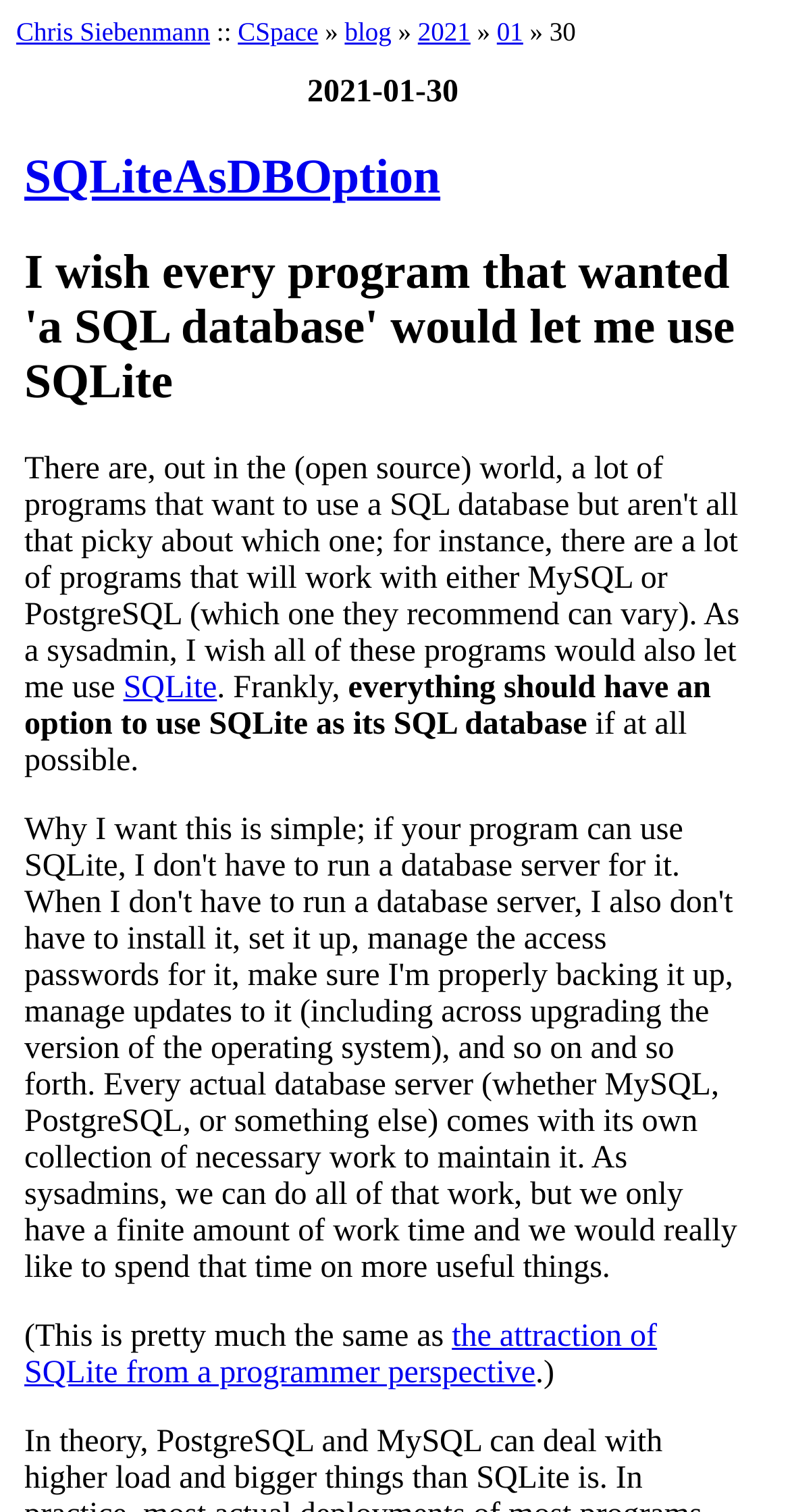Provide a one-word or one-phrase answer to the question:
What is the date of the blog post?

2021-01-30